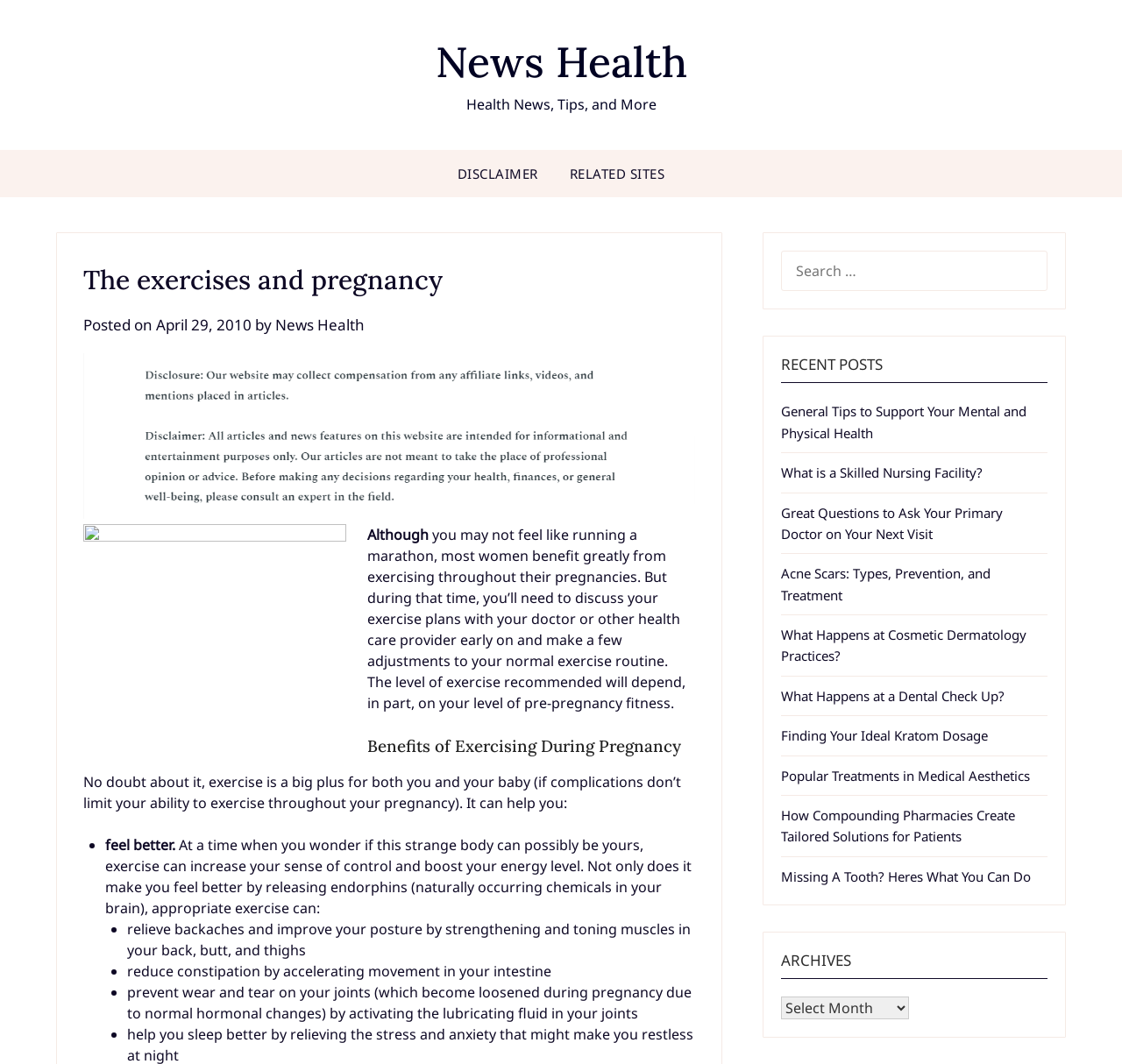Provide your answer in a single word or phrase: 
What is the topic of the article?

Exercising during pregnancy